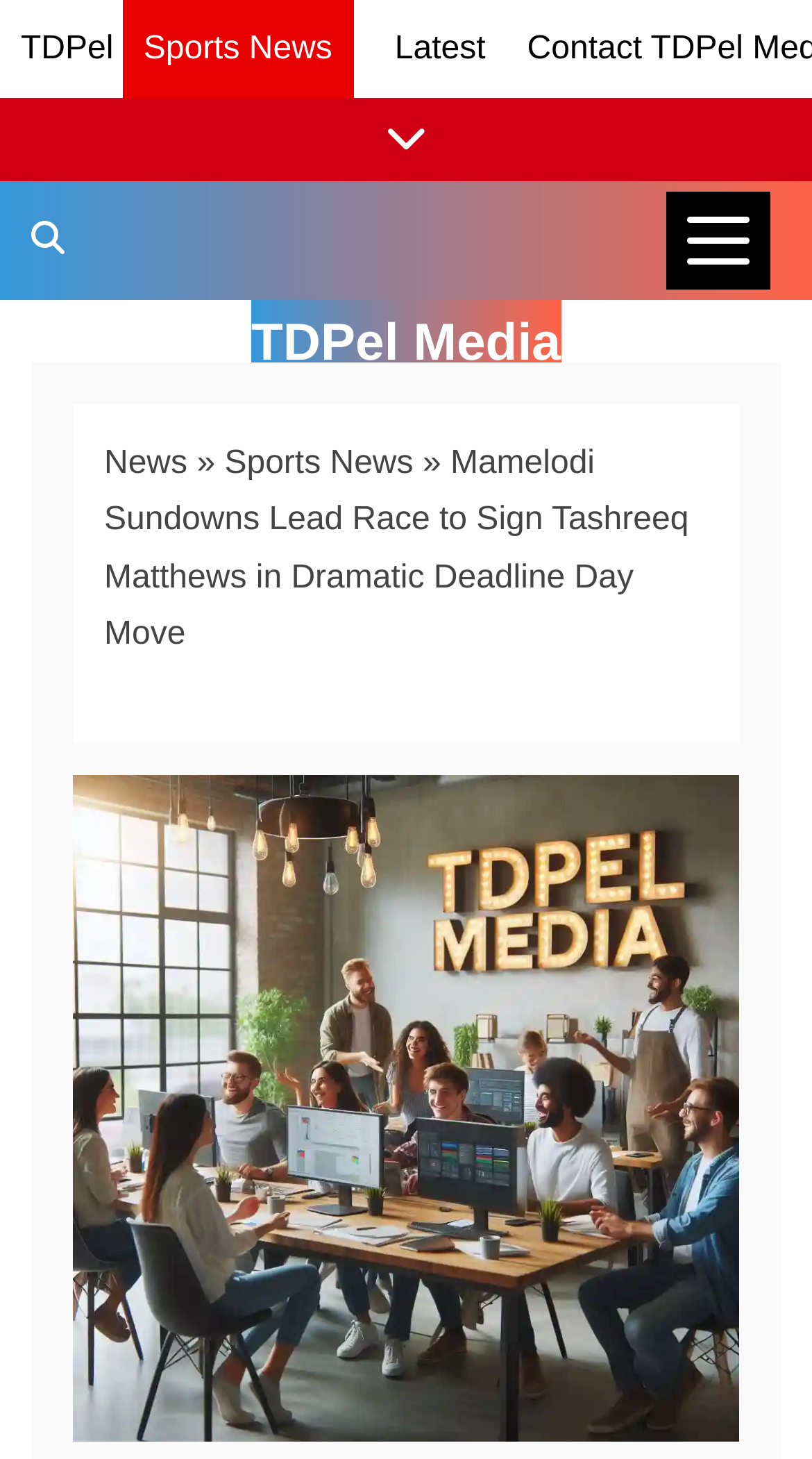Give a one-word or phrase response to the following question: What is the category of the news?

Sports News